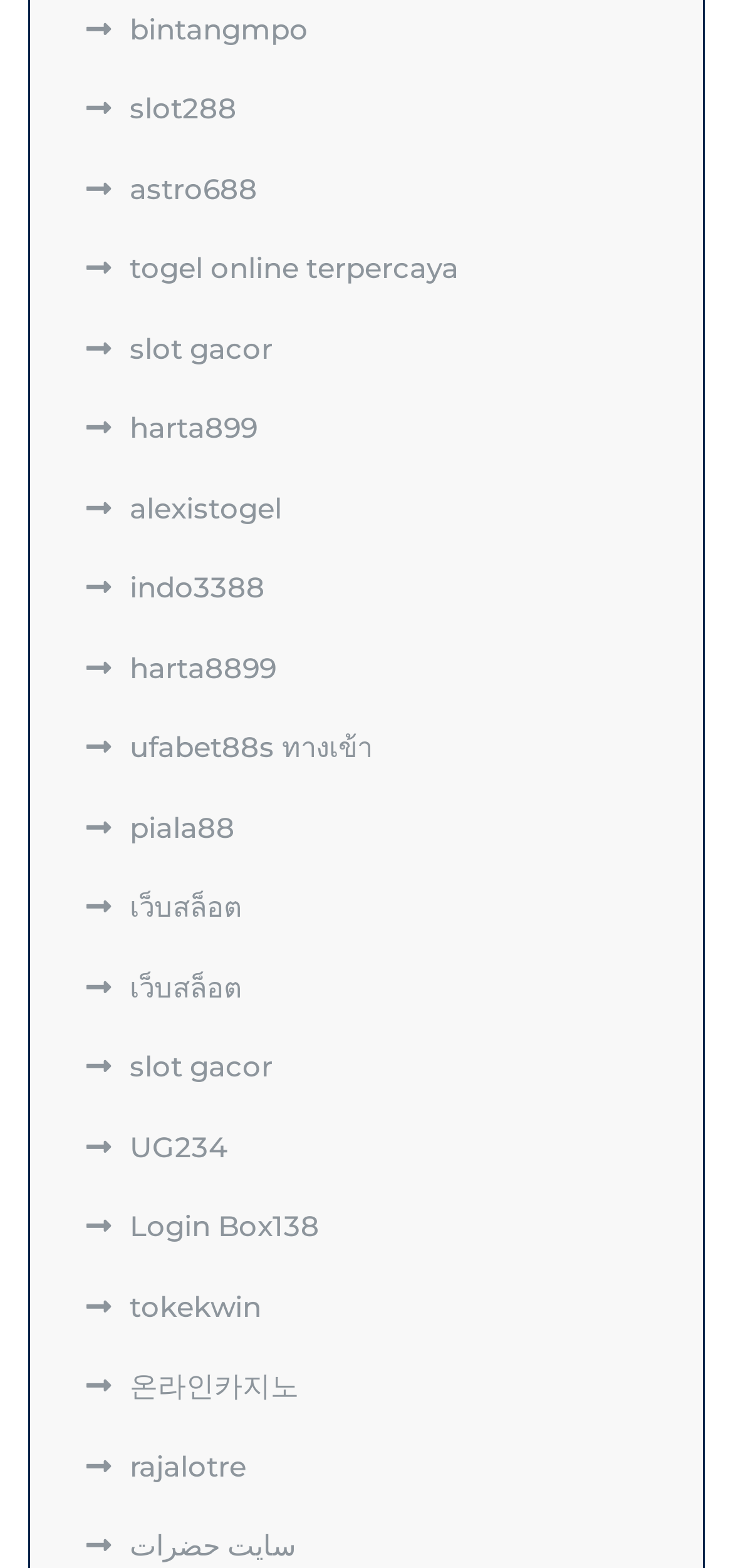What is the link with the longest text?
Provide an in-depth and detailed answer to the question.

By comparing the length of the OCR text of all the links, I found that the link with the longest text is 'ufabet88s ทางเข้า' with a bounding box coordinate of [0.118, 0.465, 0.508, 0.488].